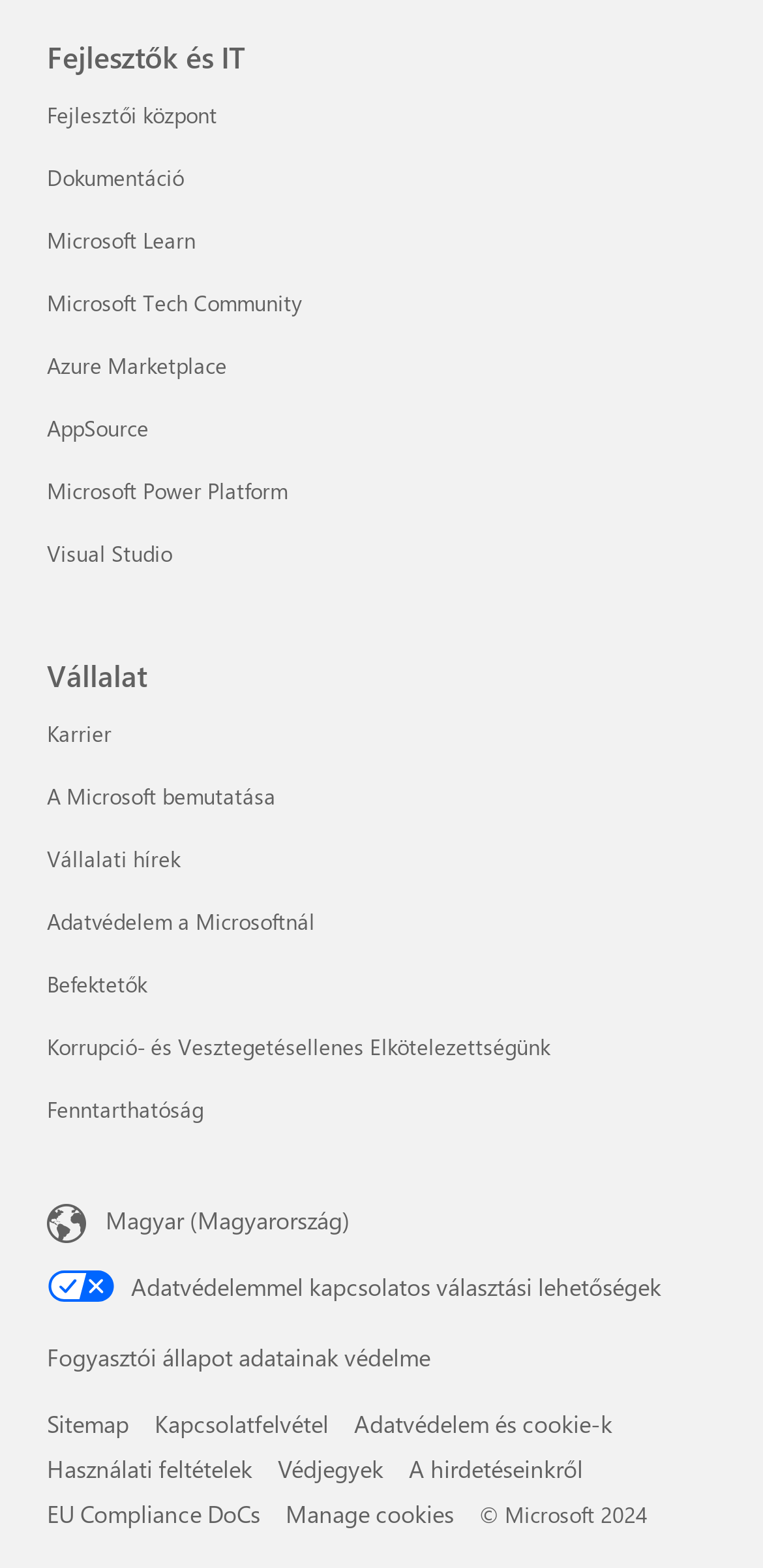What is the language currently selected in the language selector?
Please use the visual content to give a single word or phrase answer.

Magyar (Magyarország)